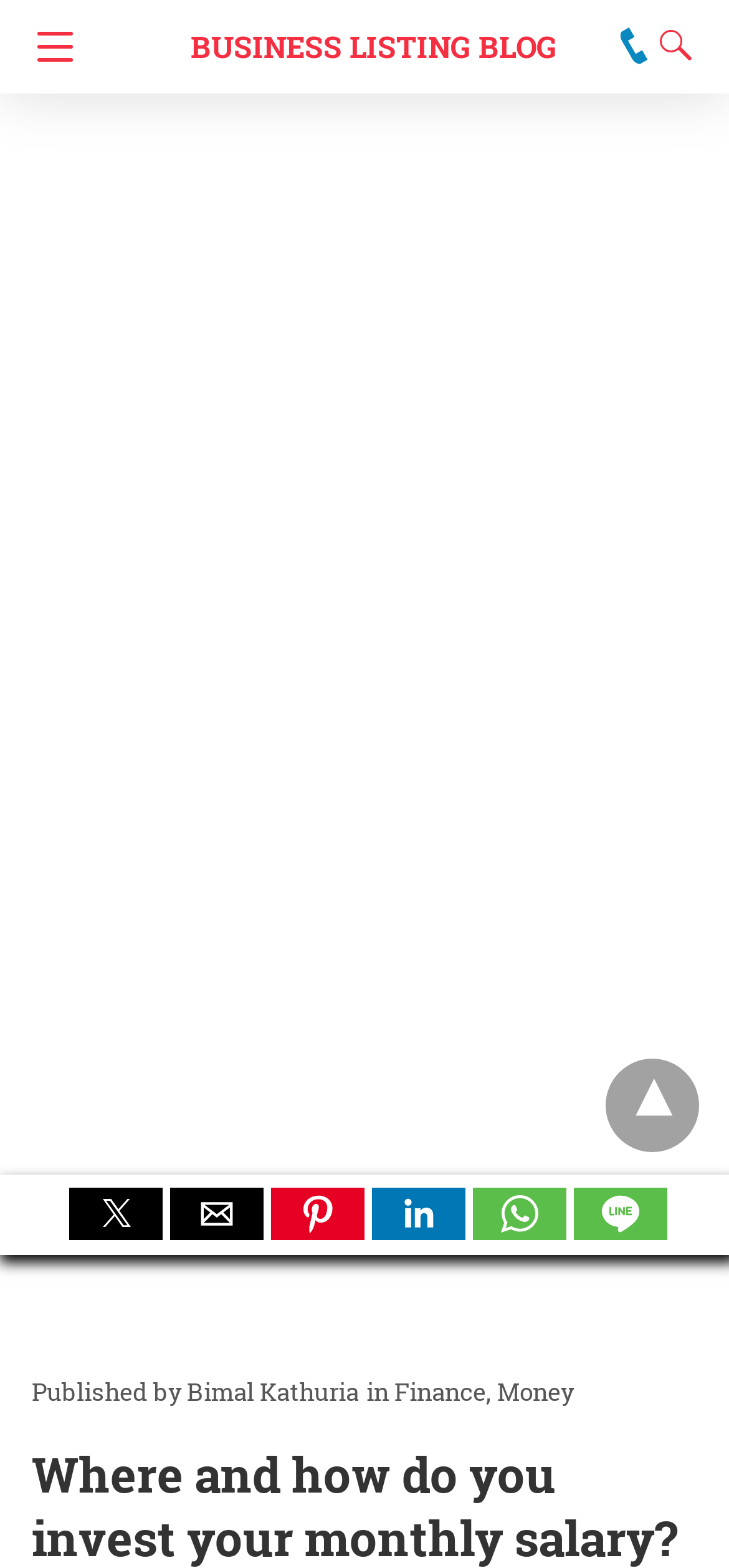Who is the author of the article?
Answer the question using a single word or phrase, according to the image.

Bimal Kathuria